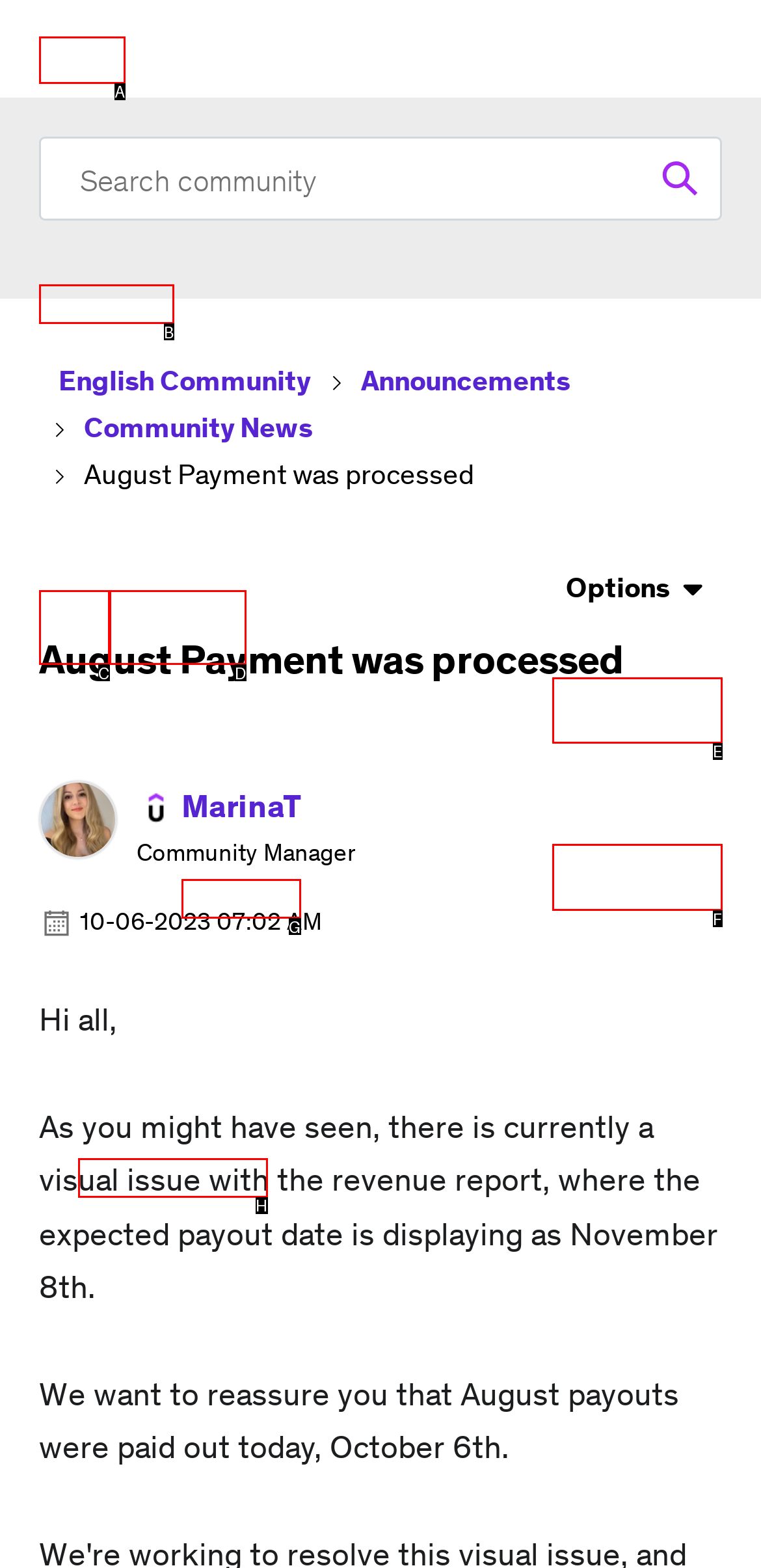Tell me which letter corresponds to the UI element that should be clicked to fulfill this instruction: Show comment option menu
Answer using the letter of the chosen option directly.

E